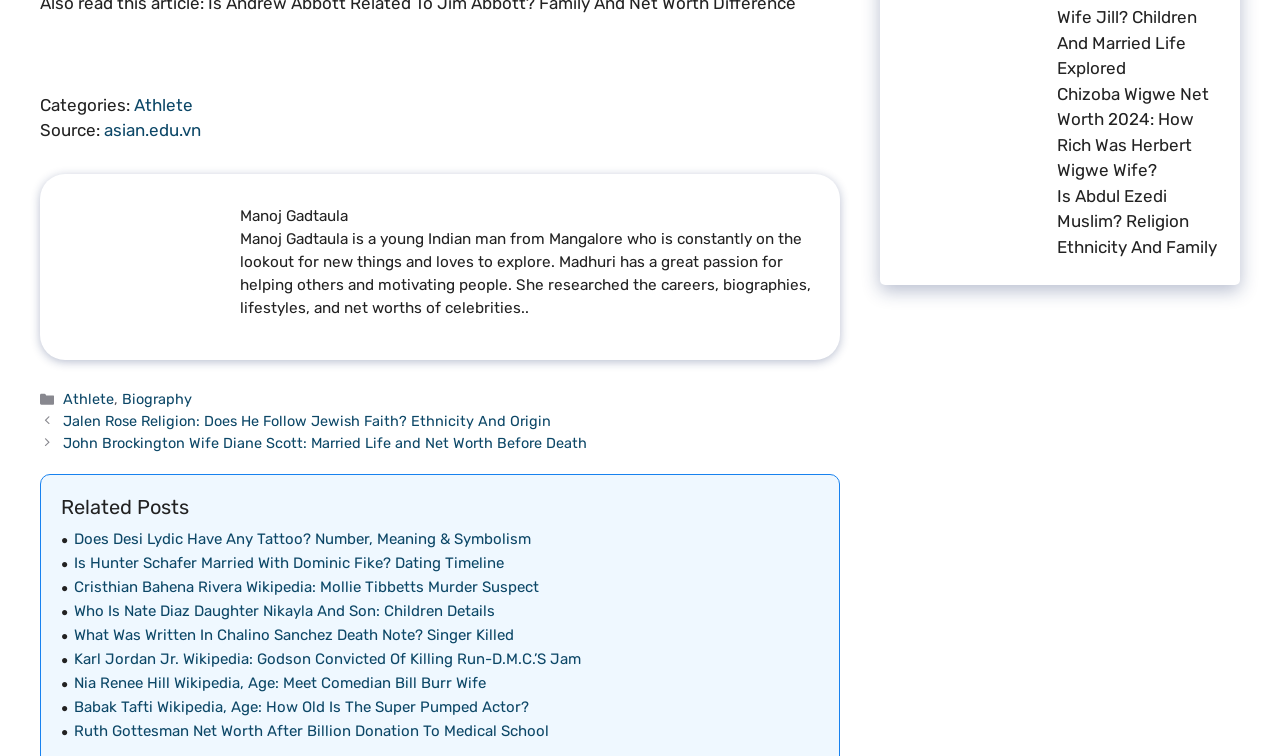Give a short answer to this question using one word or a phrase:
What is the category of the article?

Athlete